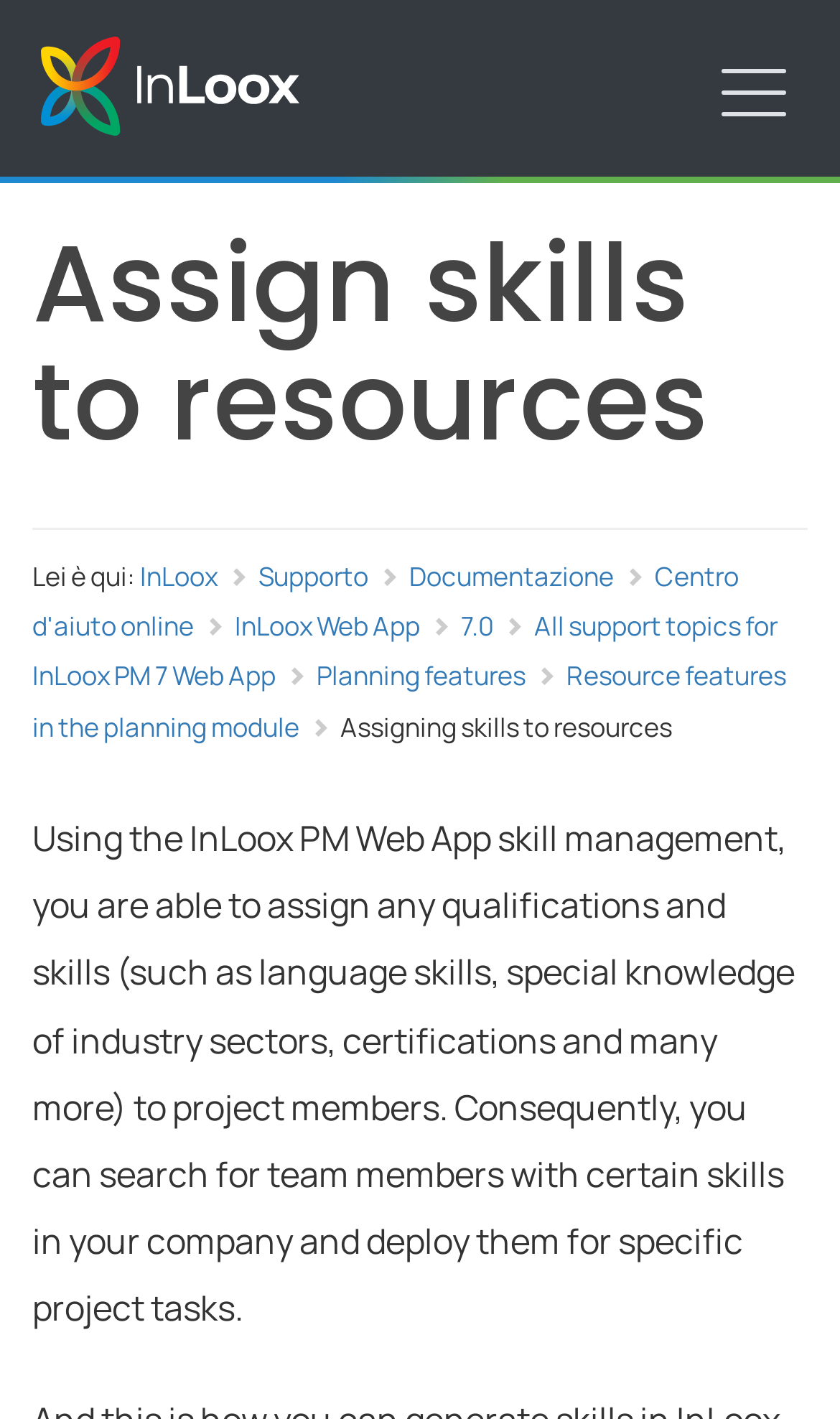Specify the bounding box coordinates of the area to click in order to follow the given instruction: "Read about resource features."

[0.038, 0.464, 0.936, 0.525]